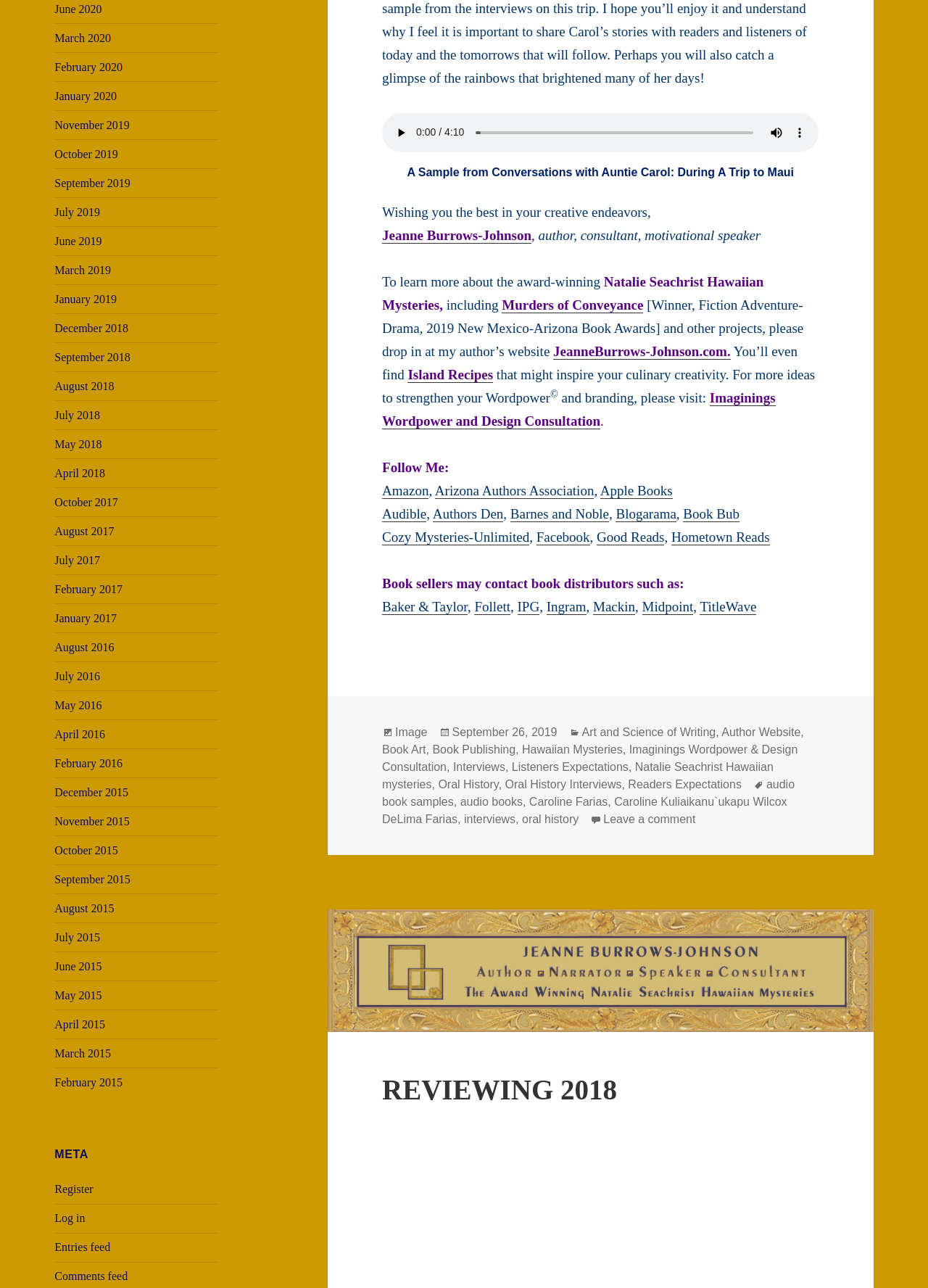Could you highlight the region that needs to be clicked to execute the instruction: "Follow 'Trending News 2122' category"?

None